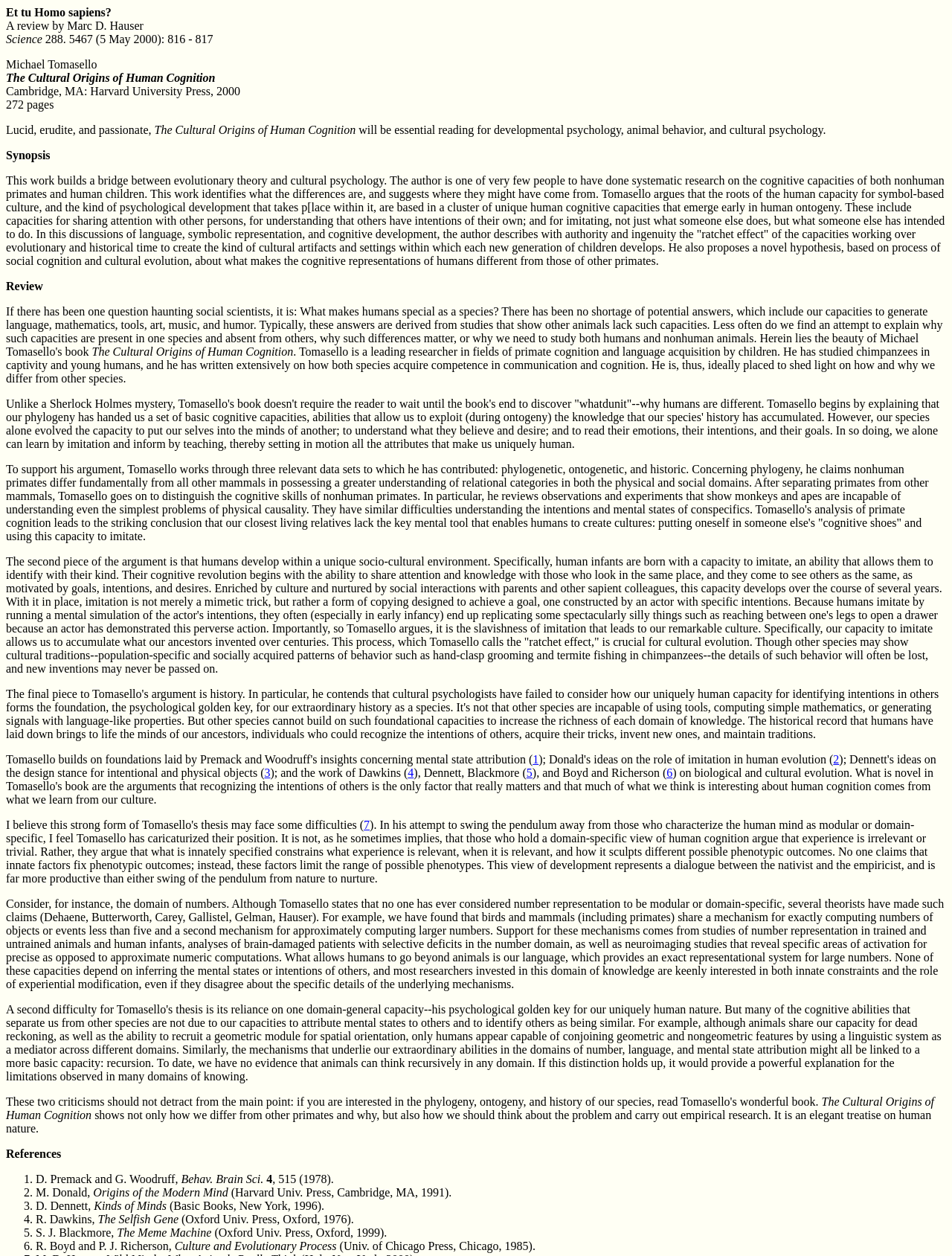Look at the image and give a detailed response to the following question: How many pages does the book being reviewed have?

The number of pages of the book being reviewed is 272, which can be found in the text '272 pages' in the section where the book's details are provided.